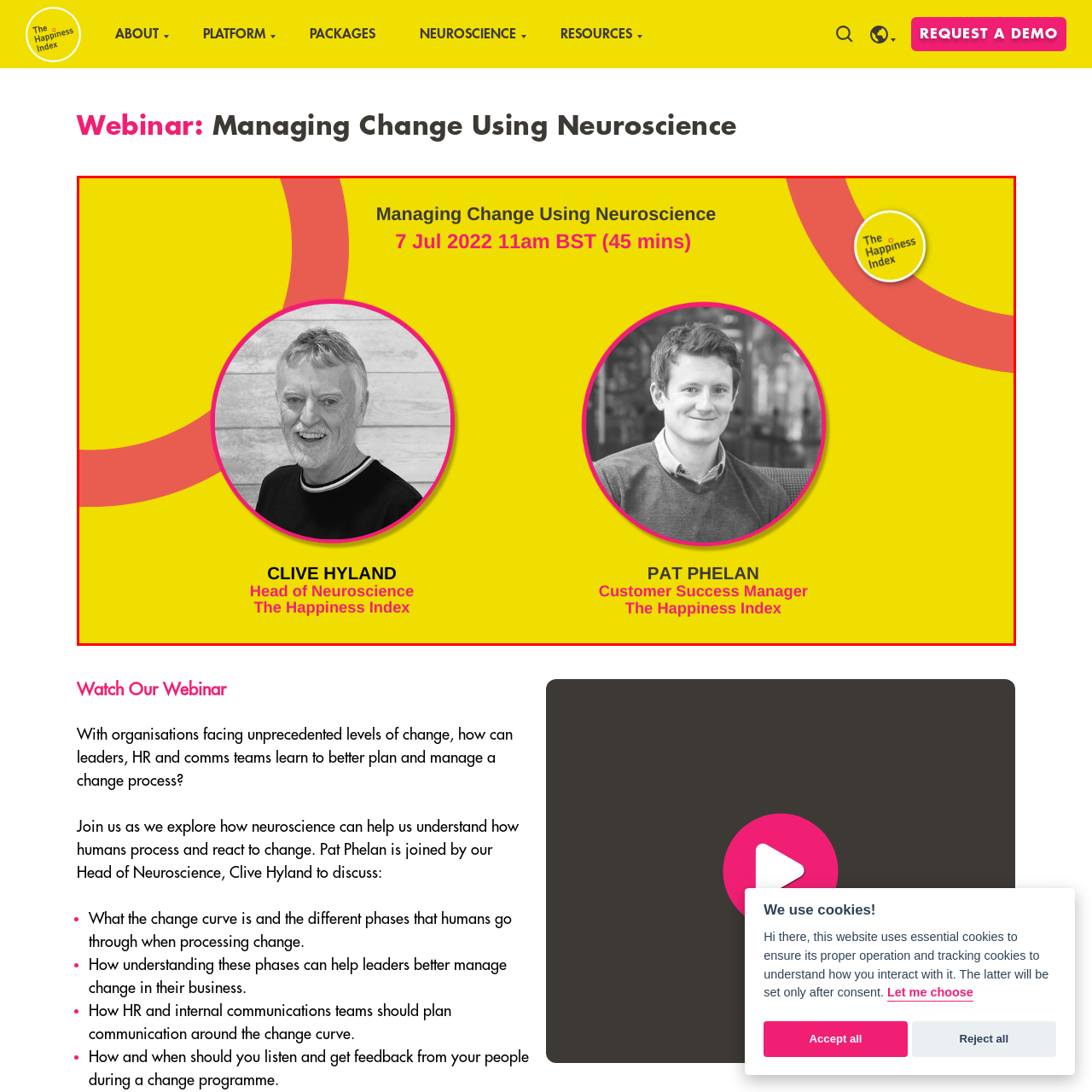Create an extensive description for the image inside the red frame.

The image showcases a promotional banner for the webinar titled "Managing Change Using Neuroscience," scheduled for July 7, 2022, at 11 AM BST. The vibrant yellow background adds an energetic tone, highlighting the key details. Featured prominently are two speakers: Clive Hyland, the Head of Neuroscience at The Happiness Index, whose engaging smile and distinguished presence set the tone for expertise. Beside him is Pat Phelan, the Customer Success Manager at The Happiness Index, who conveys approachability and insight. Each speaker is framed within circular graphics, accentuating their significance in the conversation about effective change management. The banner also emphasizes the duration of the webinar, which is 45 minutes, promising an informative session that combines neuroscience with practical strategies for managing organizational change.